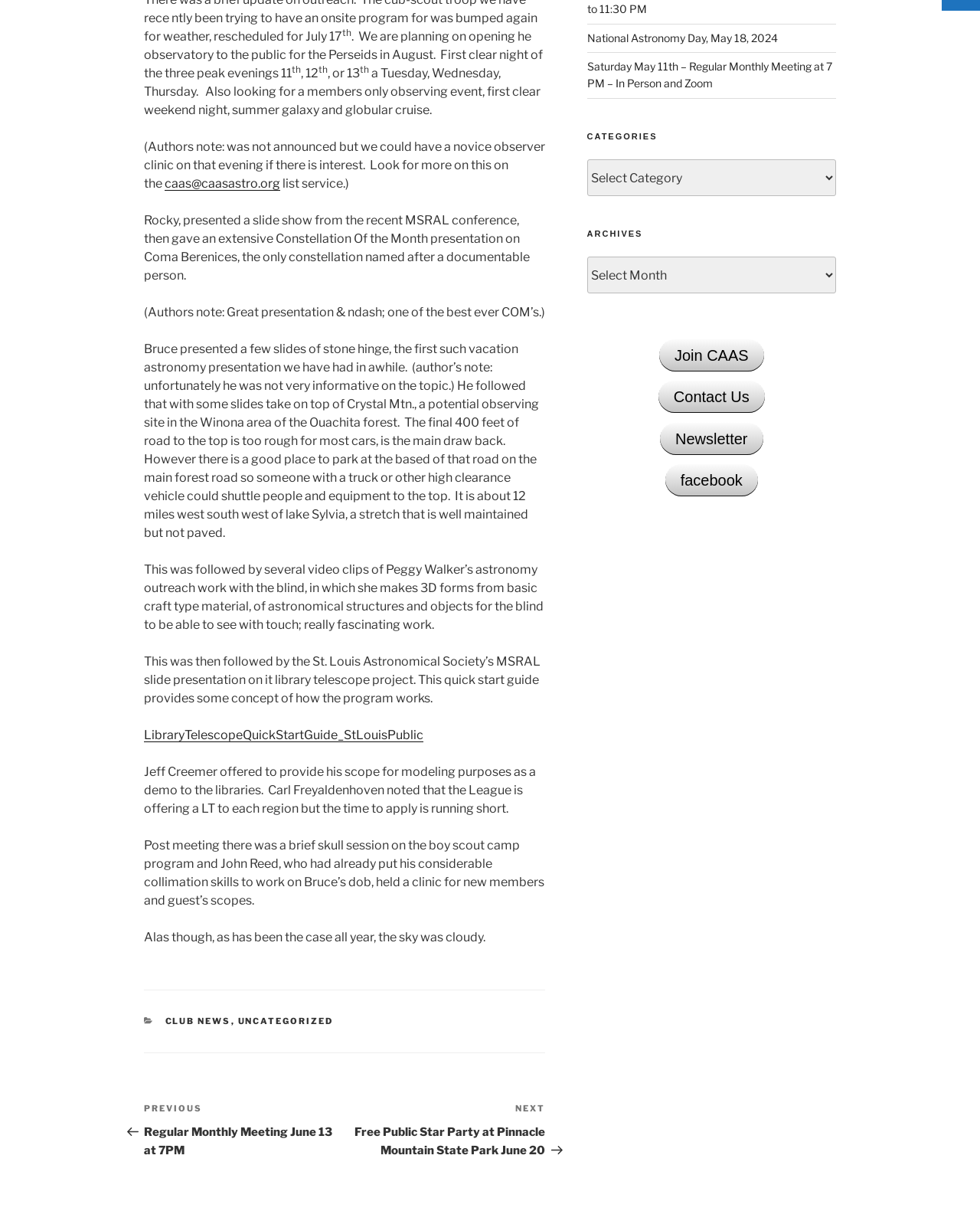Using the provided description facebook, find the bounding box coordinates for the UI element. Provide the coordinates in (top-left x, top-left y, bottom-right x, bottom-right y) format, ensuring all values are between 0 and 1.

[0.679, 0.379, 0.773, 0.406]